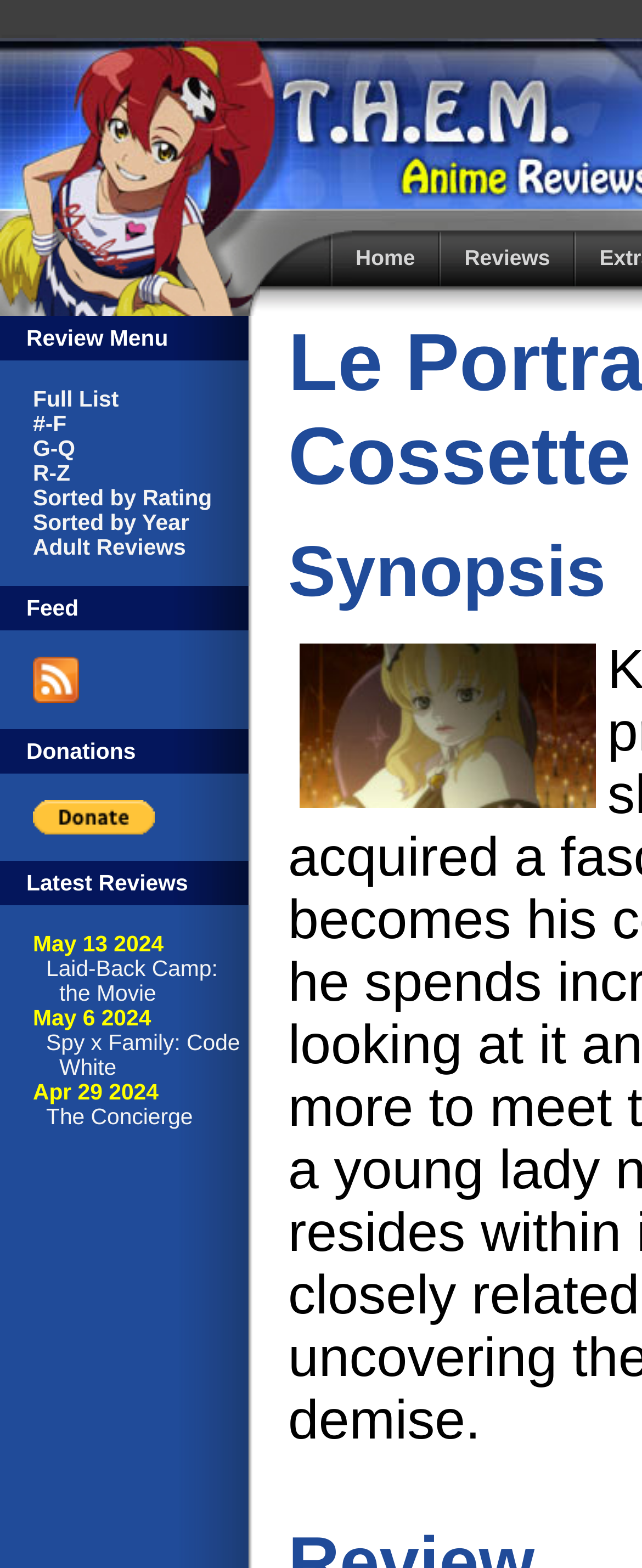Can you determine the main header of this webpage?

Le Portrait de Petit Cossette